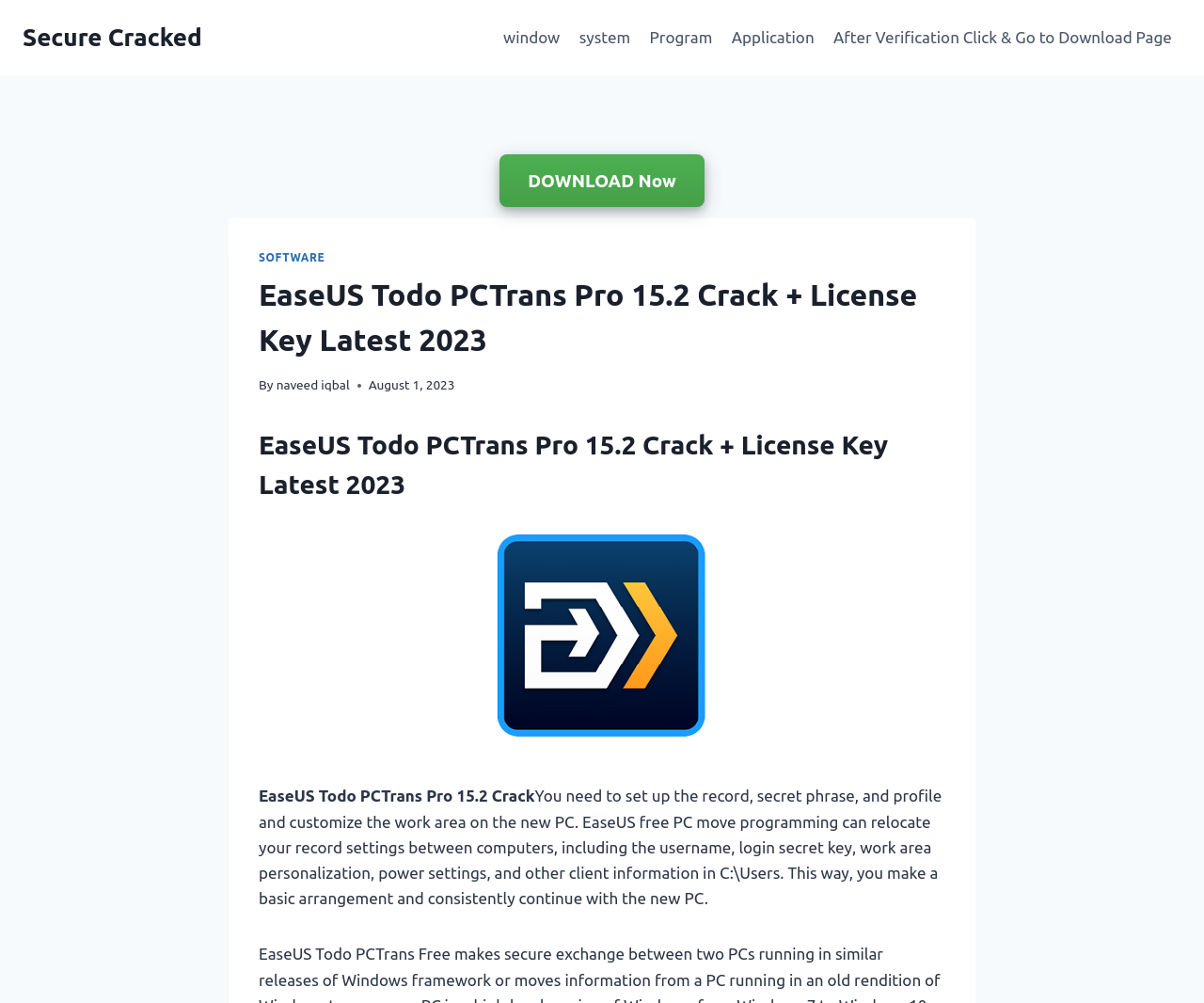Using the format (top-left x, top-left y, bottom-right x, bottom-right y), provide the bounding box coordinates for the described UI element. All values should be floating point numbers between 0 and 1: Secure Cracked

[0.019, 0.023, 0.168, 0.052]